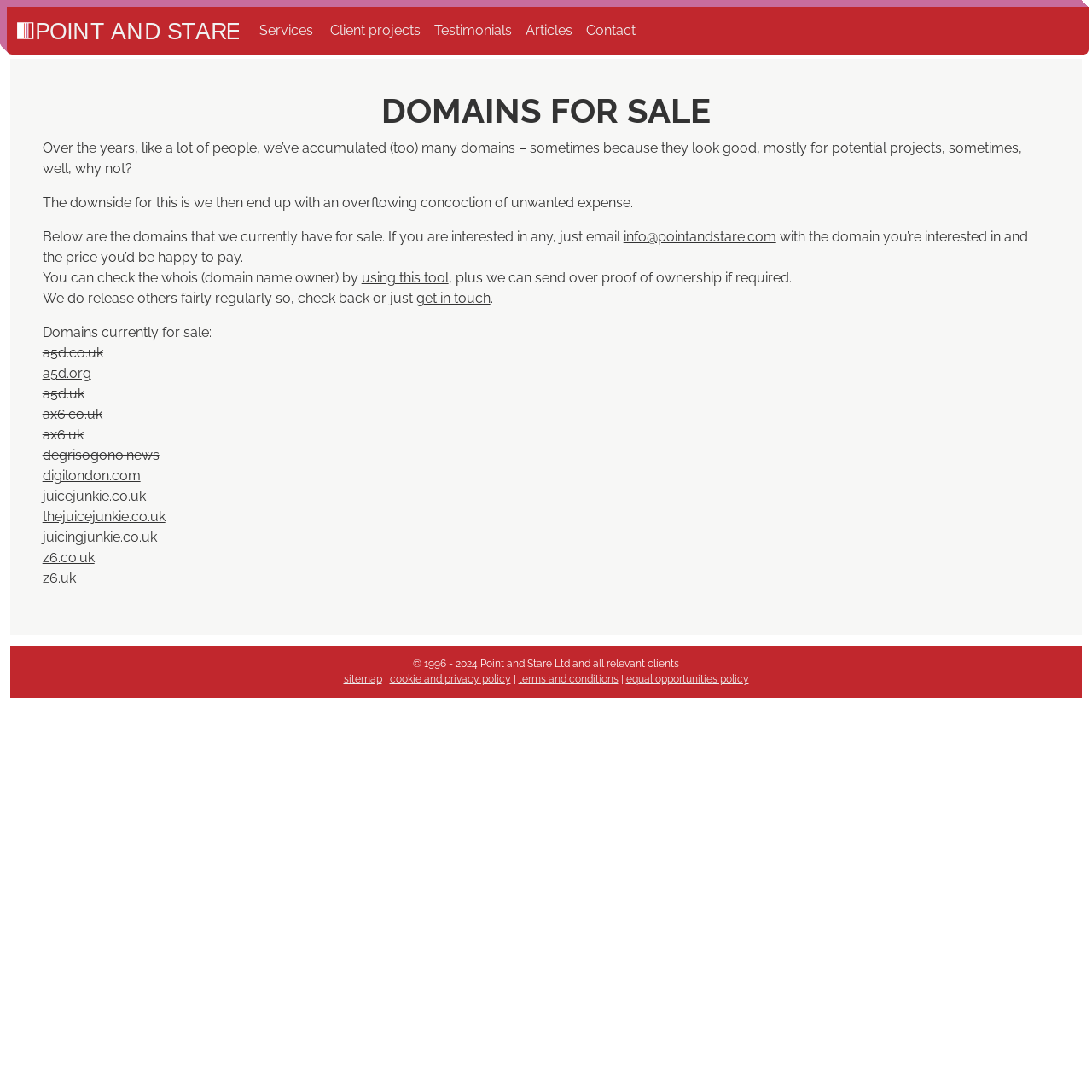Based on the element description: "get in touch", identify the UI element and provide its bounding box coordinates. Use four float numbers between 0 and 1, [left, top, right, bottom].

[0.381, 0.266, 0.449, 0.281]